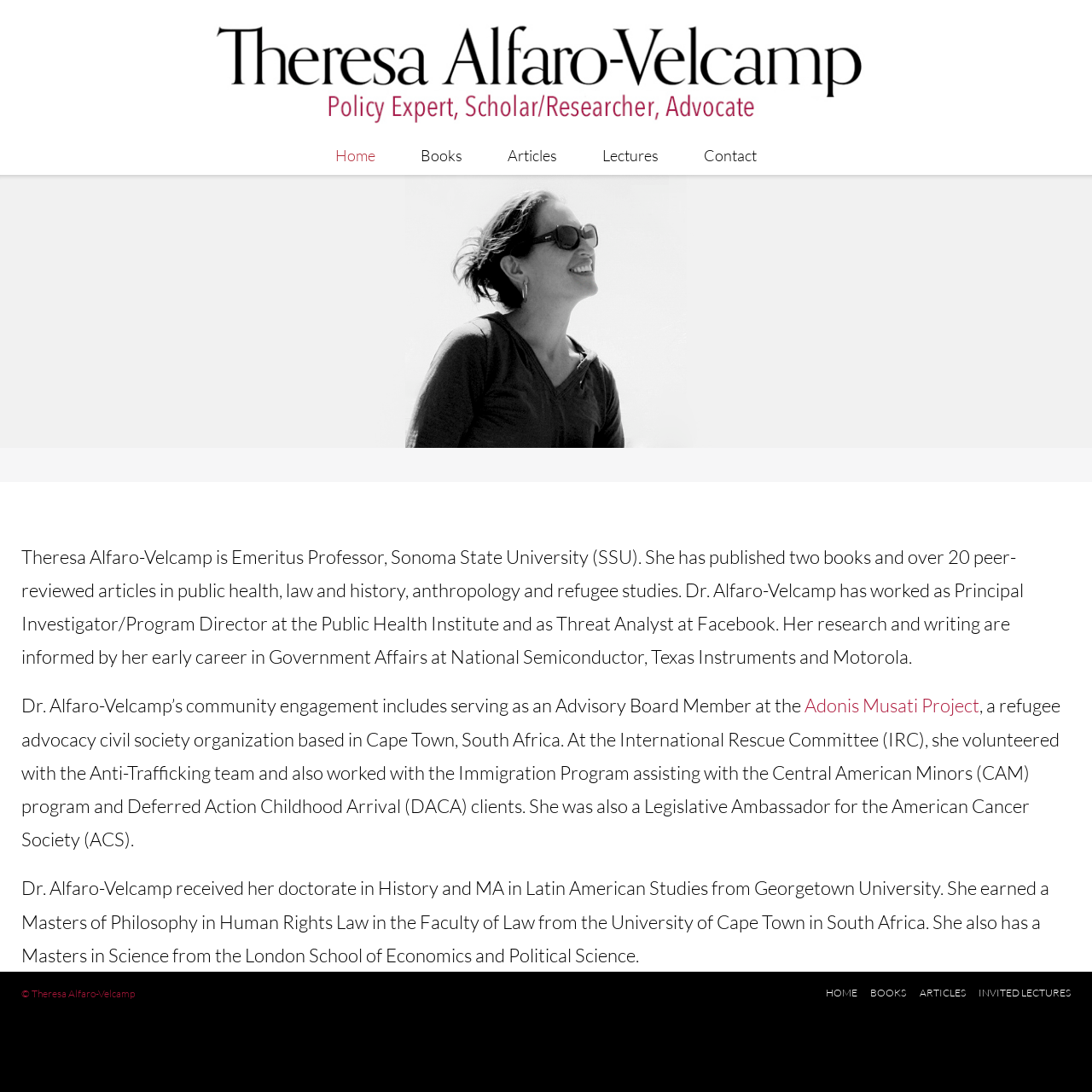Extract the bounding box coordinates for the described element: "Adonis Musati Project". The coordinates should be represented as four float numbers between 0 and 1: [left, top, right, bottom].

[0.737, 0.635, 0.897, 0.656]